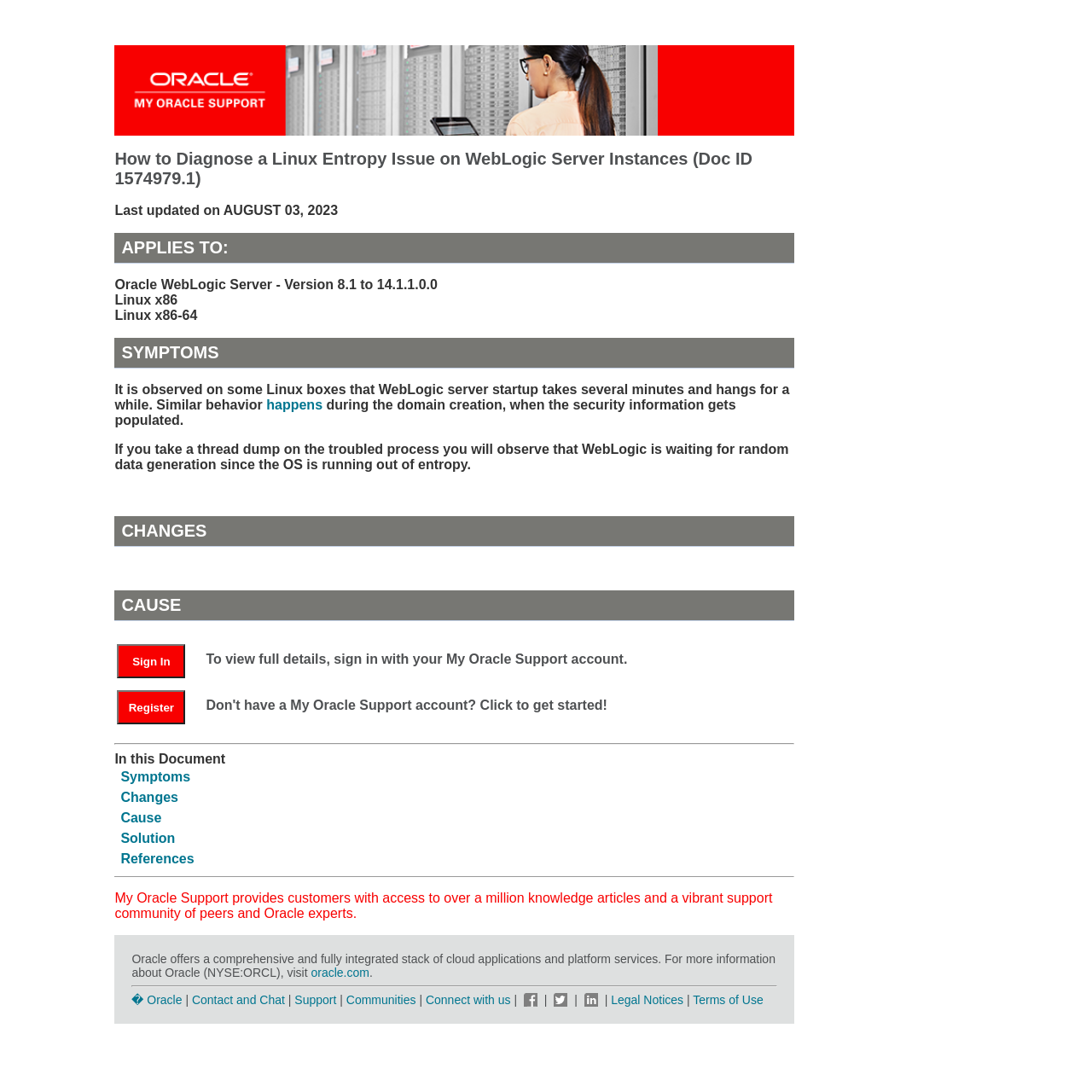Answer the question below in one word or phrase:
How many tables are there in the 'In this Document' section?

4